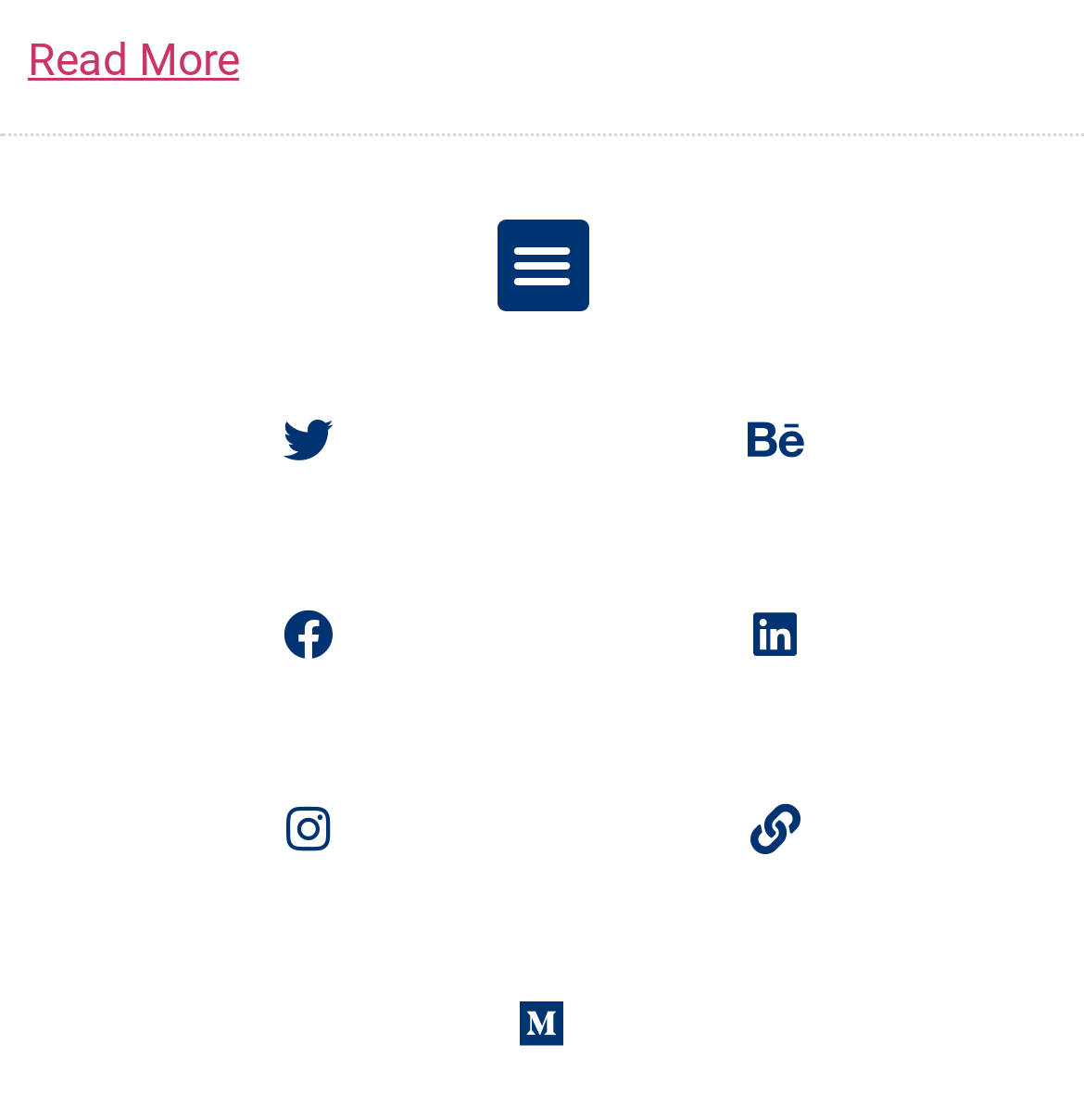What is the position of the 'Menu Toggle' button?
Kindly give a detailed and elaborate answer to the question.

I determined the position of the 'Menu Toggle' button by looking at its bounding box coordinates [0.458, 0.196, 0.542, 0.278], which indicates it is located at the top-right section of the webpage.